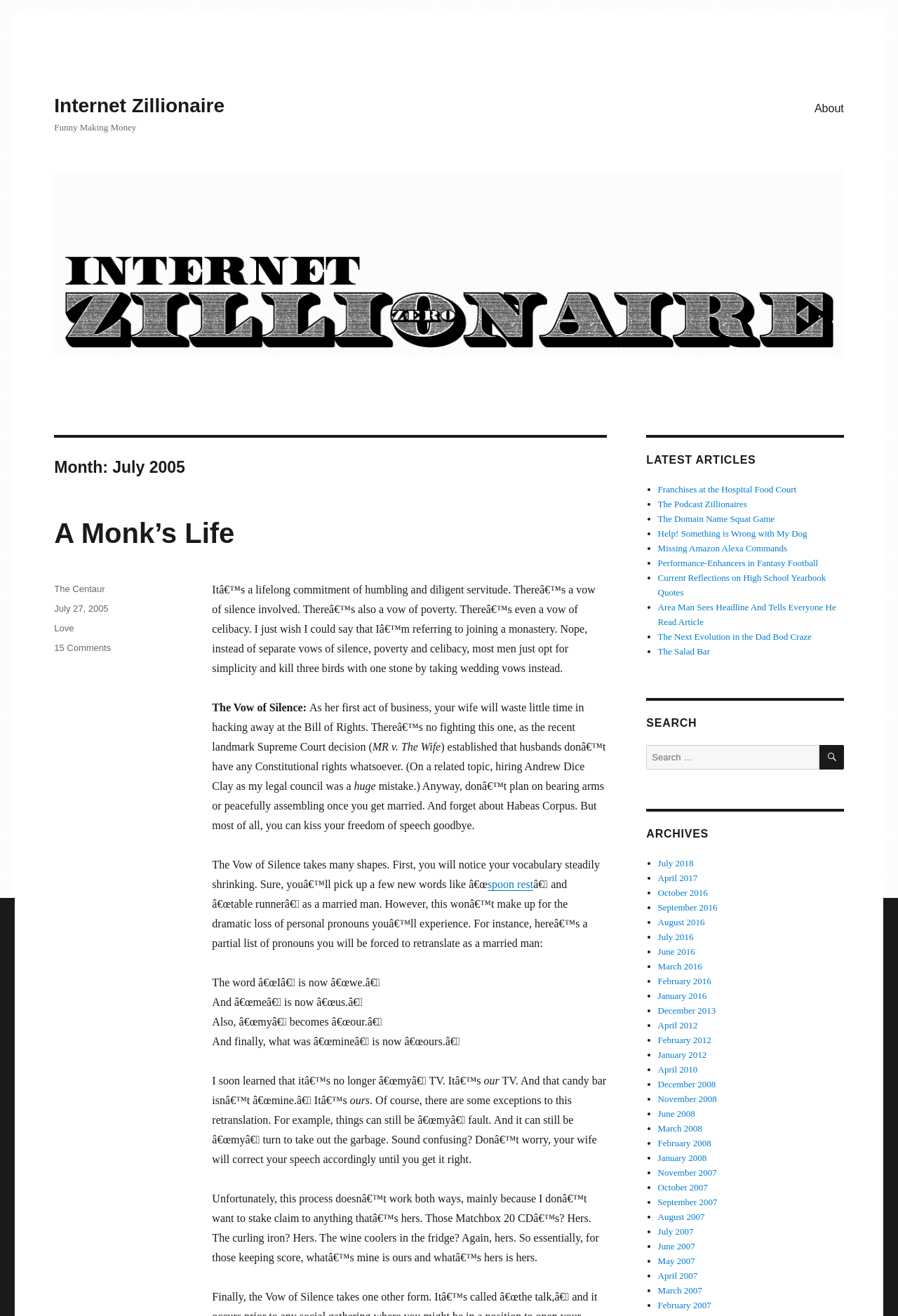Can you find and generate the webpage's heading?

Month: July 2005